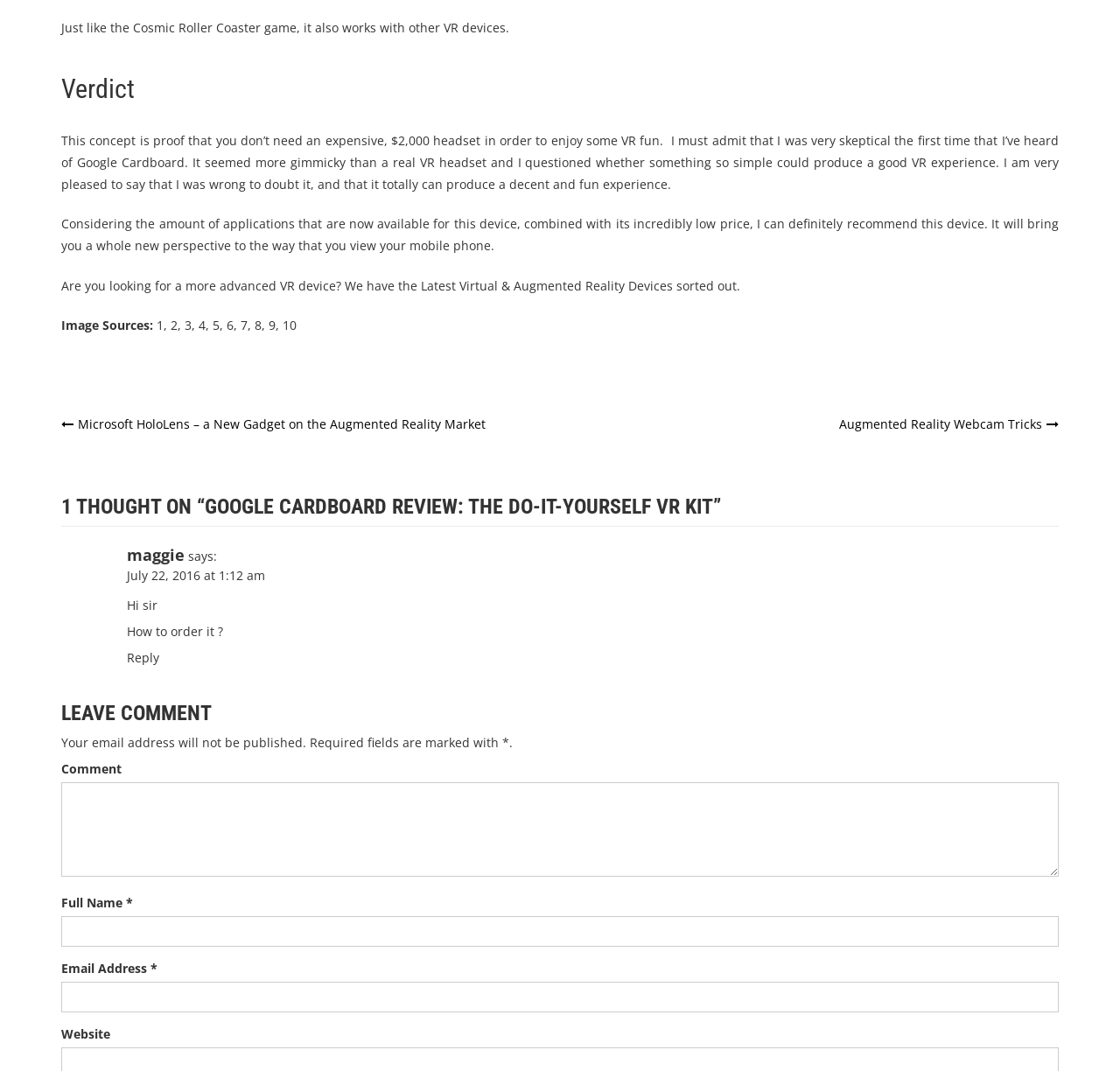Determine the bounding box coordinates for the area that should be clicked to carry out the following instruction: "Enter your comment in the text box".

[0.055, 0.73, 0.945, 0.818]